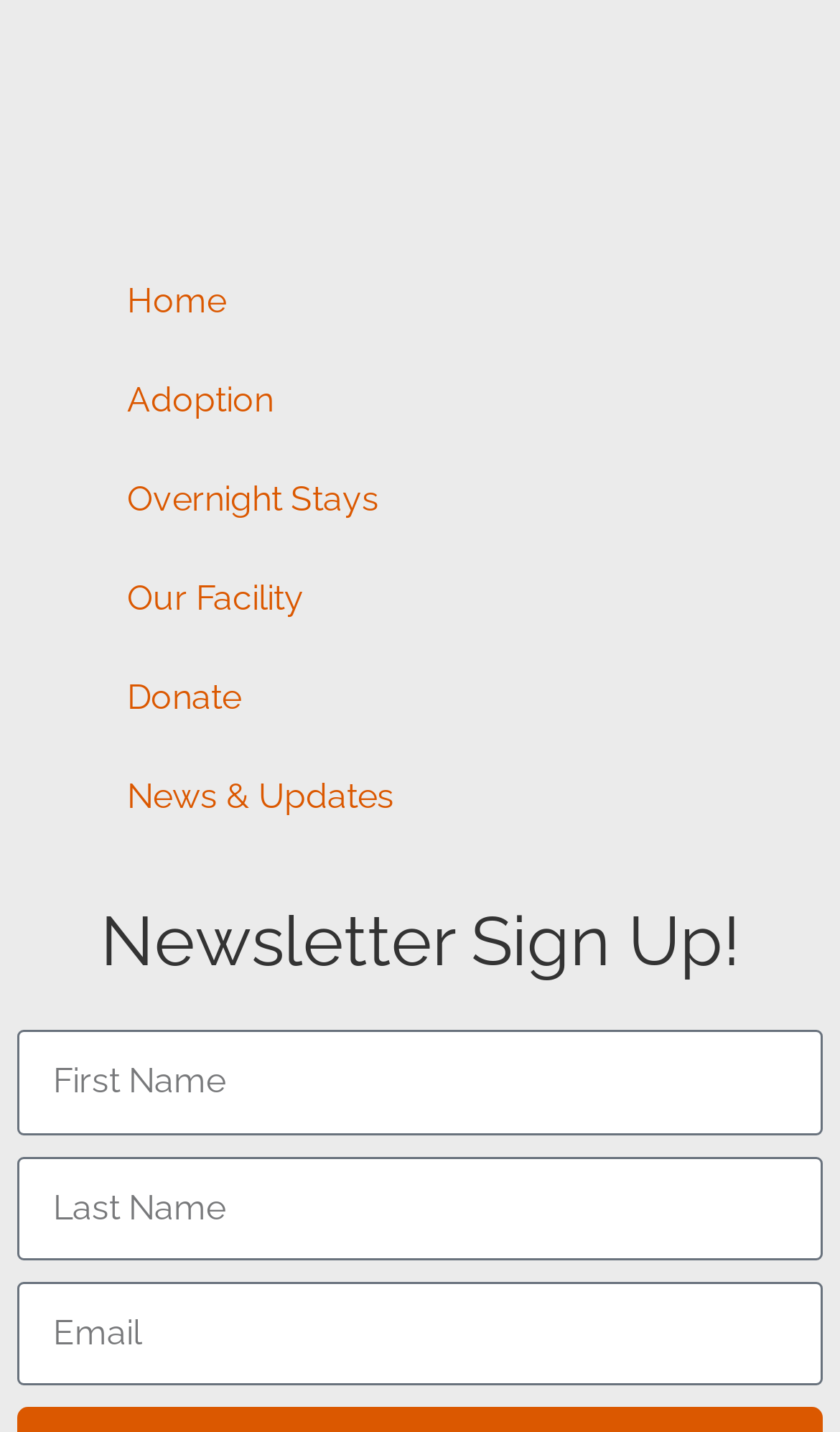What is the position of the 'Donate' link?
Deliver a detailed and extensive answer to the question.

By comparing the y1 and y2 coordinates of the link elements, I determined that the 'Donate' link is the fifth link from the top in the navigation menu.